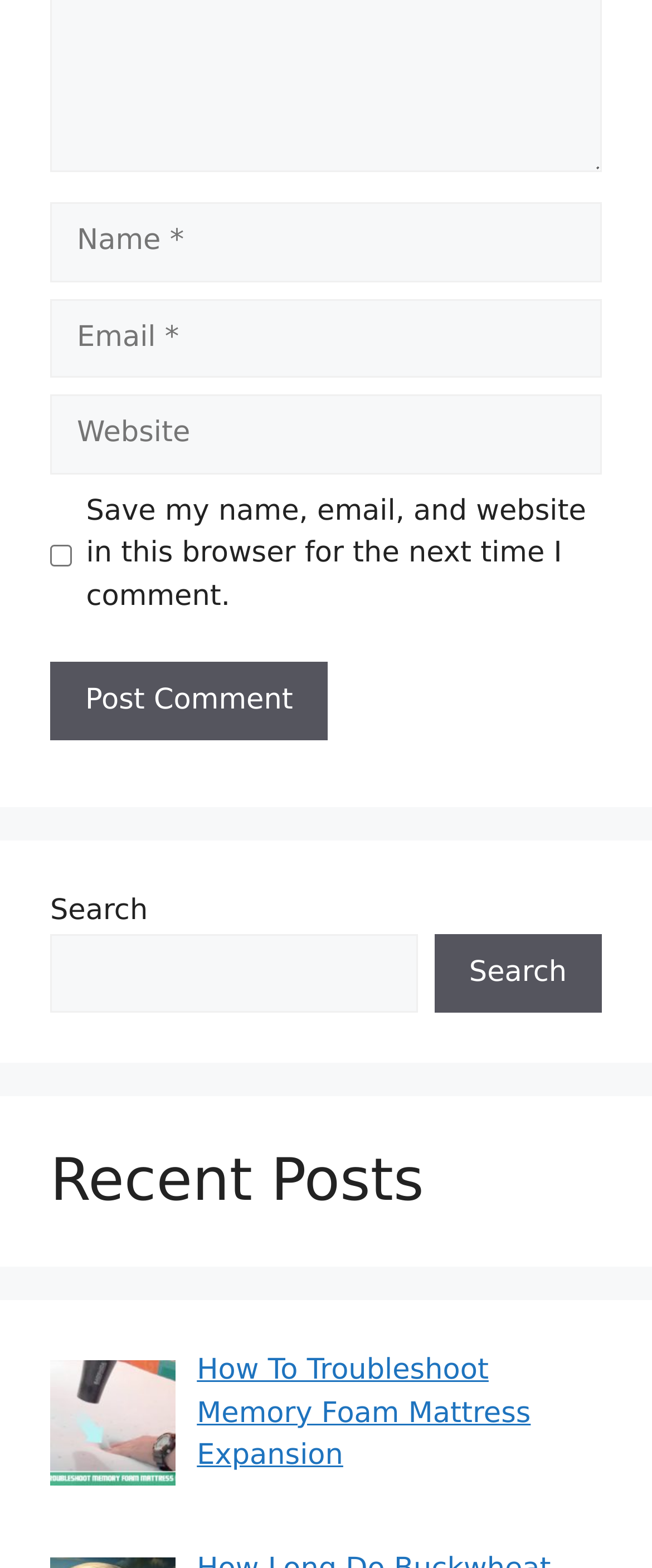Pinpoint the bounding box coordinates of the area that should be clicked to complete the following instruction: "Subscribe to the newsletter". The coordinates must be given as four float numbers between 0 and 1, i.e., [left, top, right, bottom].

None